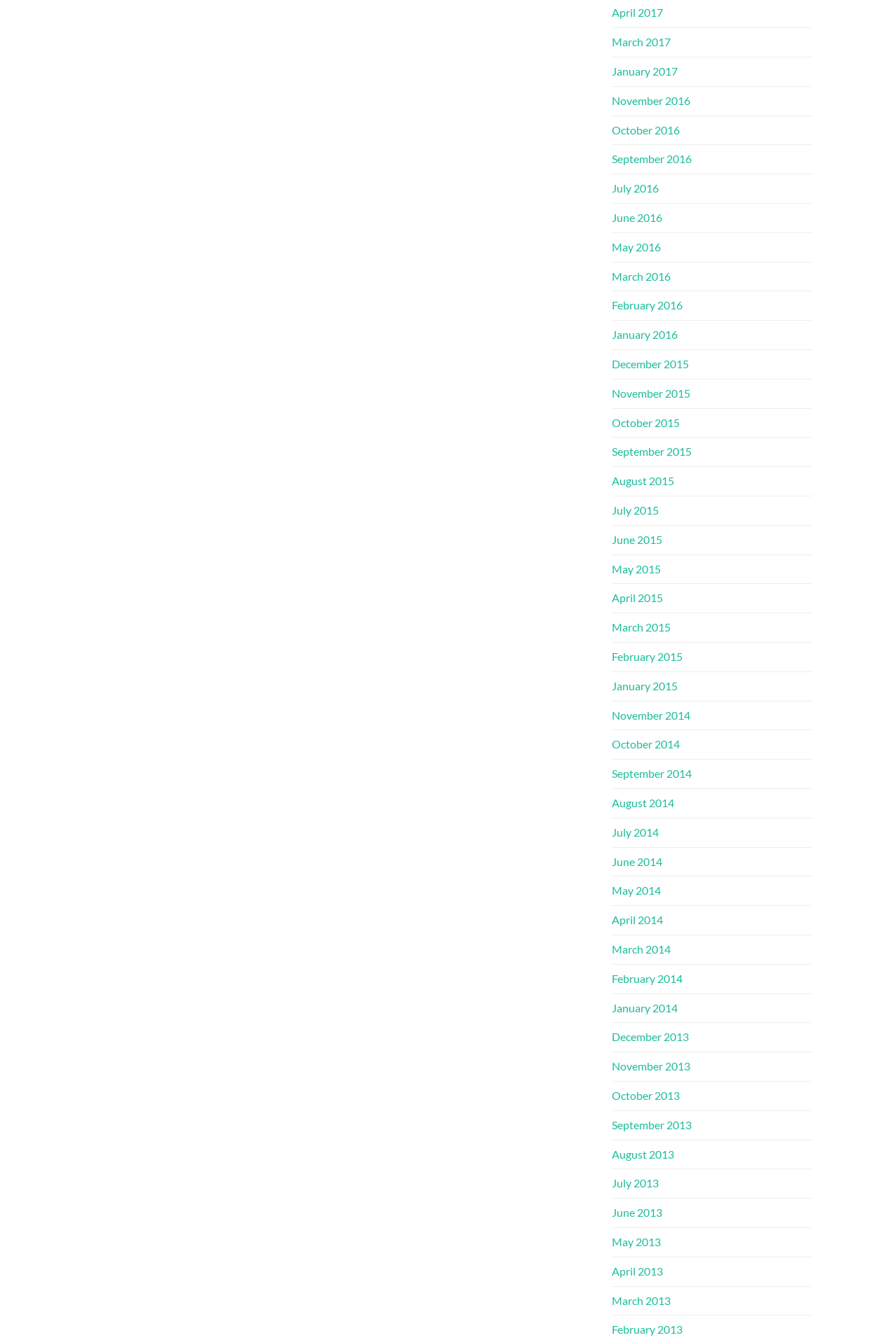Provide a brief response to the question below using a single word or phrase: 
Are the months listed in chronological order?

Yes